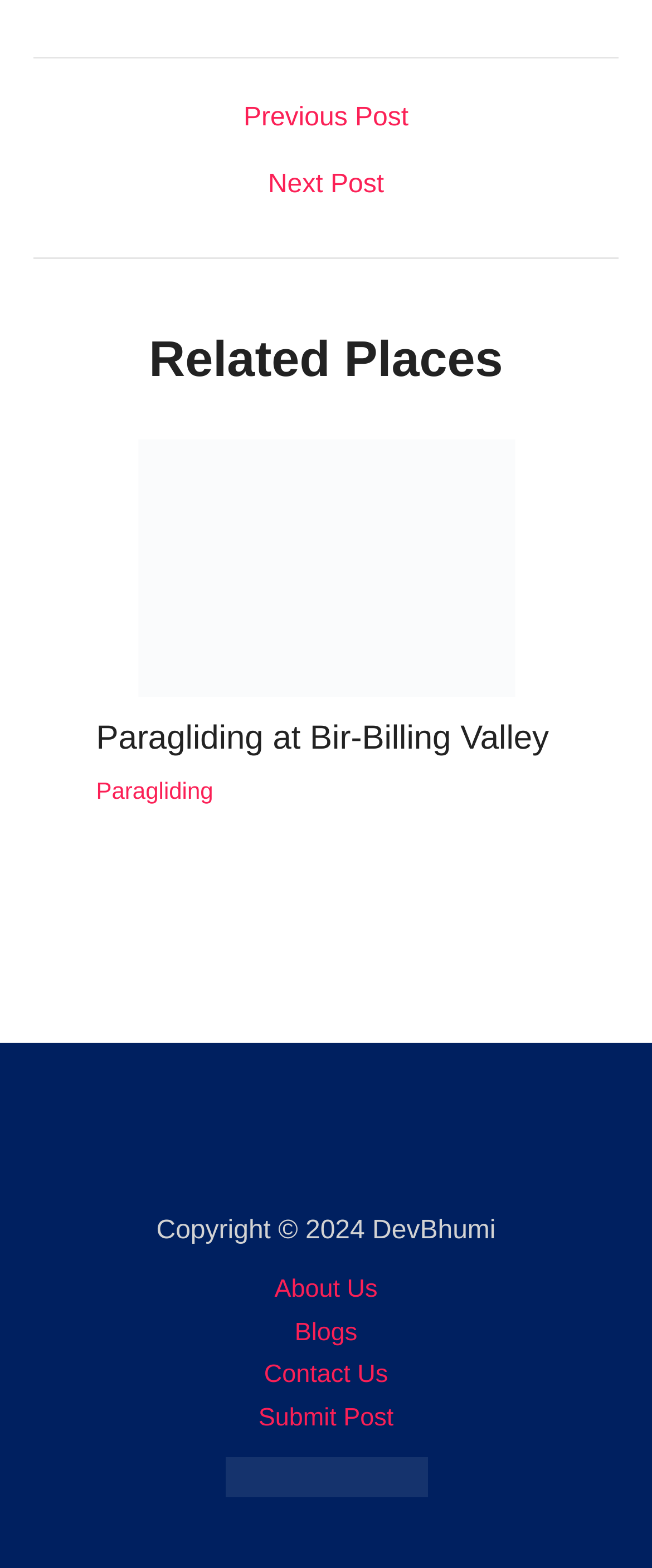Please pinpoint the bounding box coordinates for the region I should click to adhere to this instruction: "Go to previous post".

[0.074, 0.067, 0.926, 0.084]